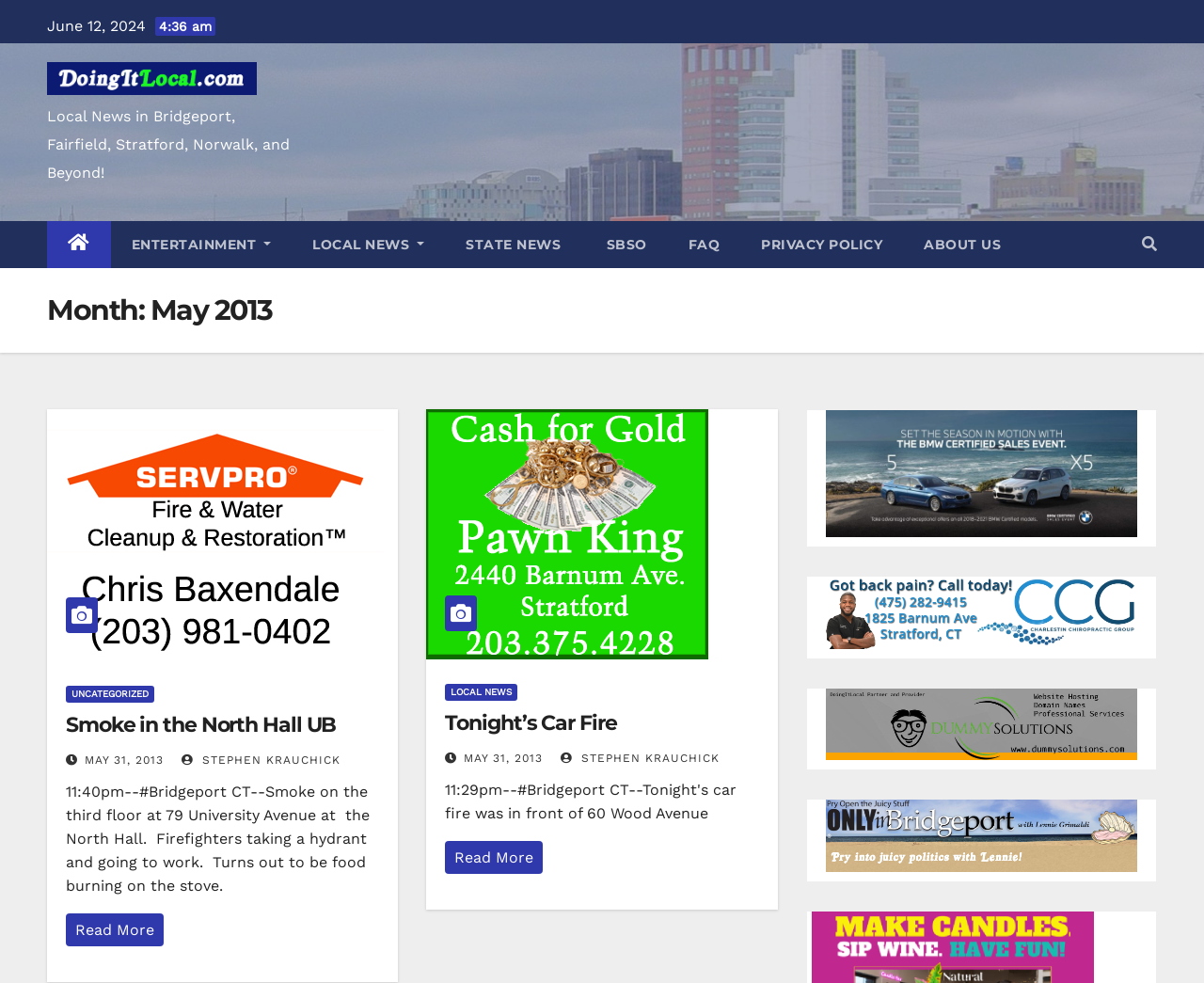What is the date and time displayed?
Using the image as a reference, deliver a detailed and thorough answer to the question.

I found the date and time displayed at the top of the webpage, which is 'June 12, 2024' and '4:36 am' respectively.